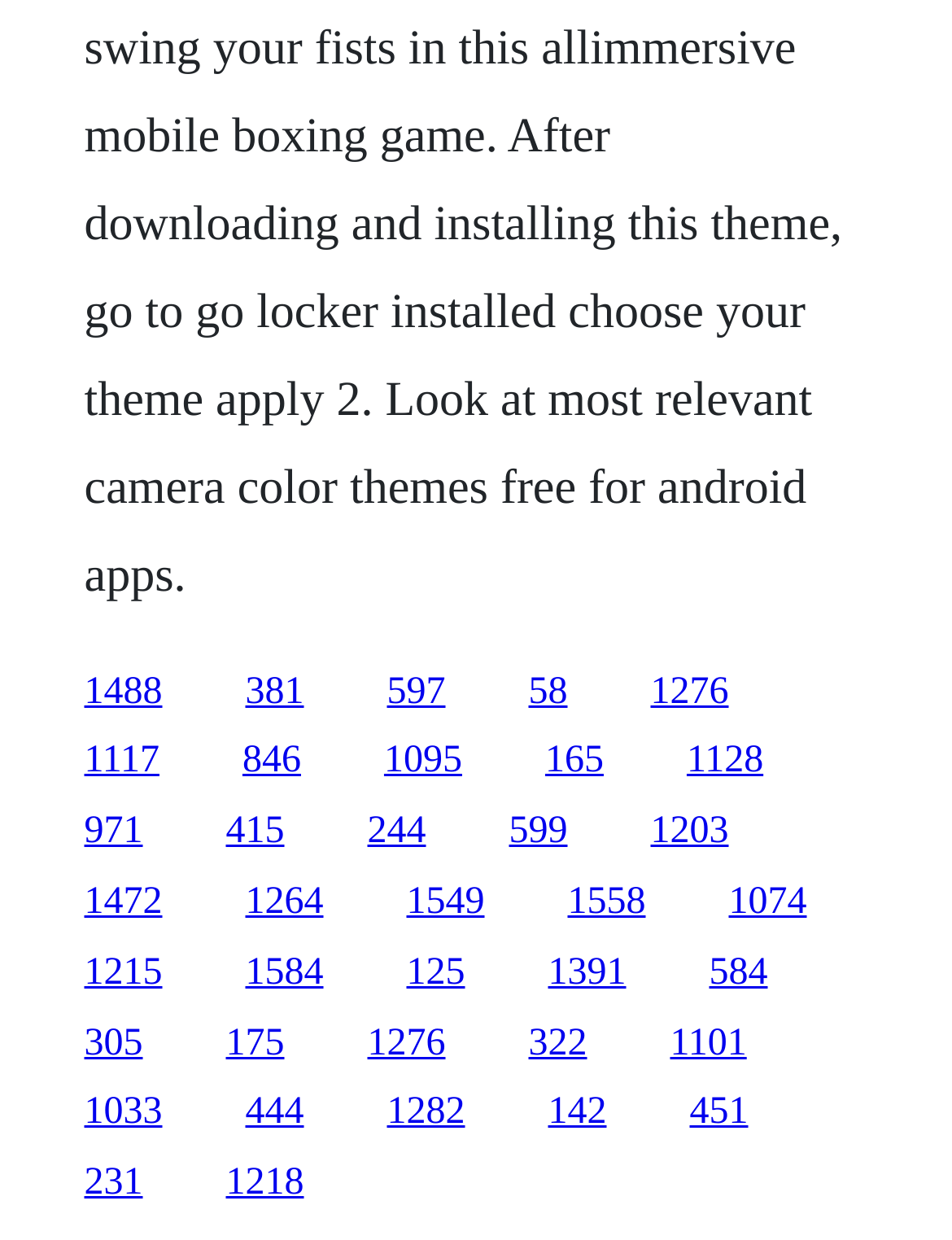Identify the bounding box coordinates for the region to click in order to carry out this instruction: "visit the fifth link". Provide the coordinates using four float numbers between 0 and 1, formatted as [left, top, right, bottom].

[0.683, 0.541, 0.765, 0.574]